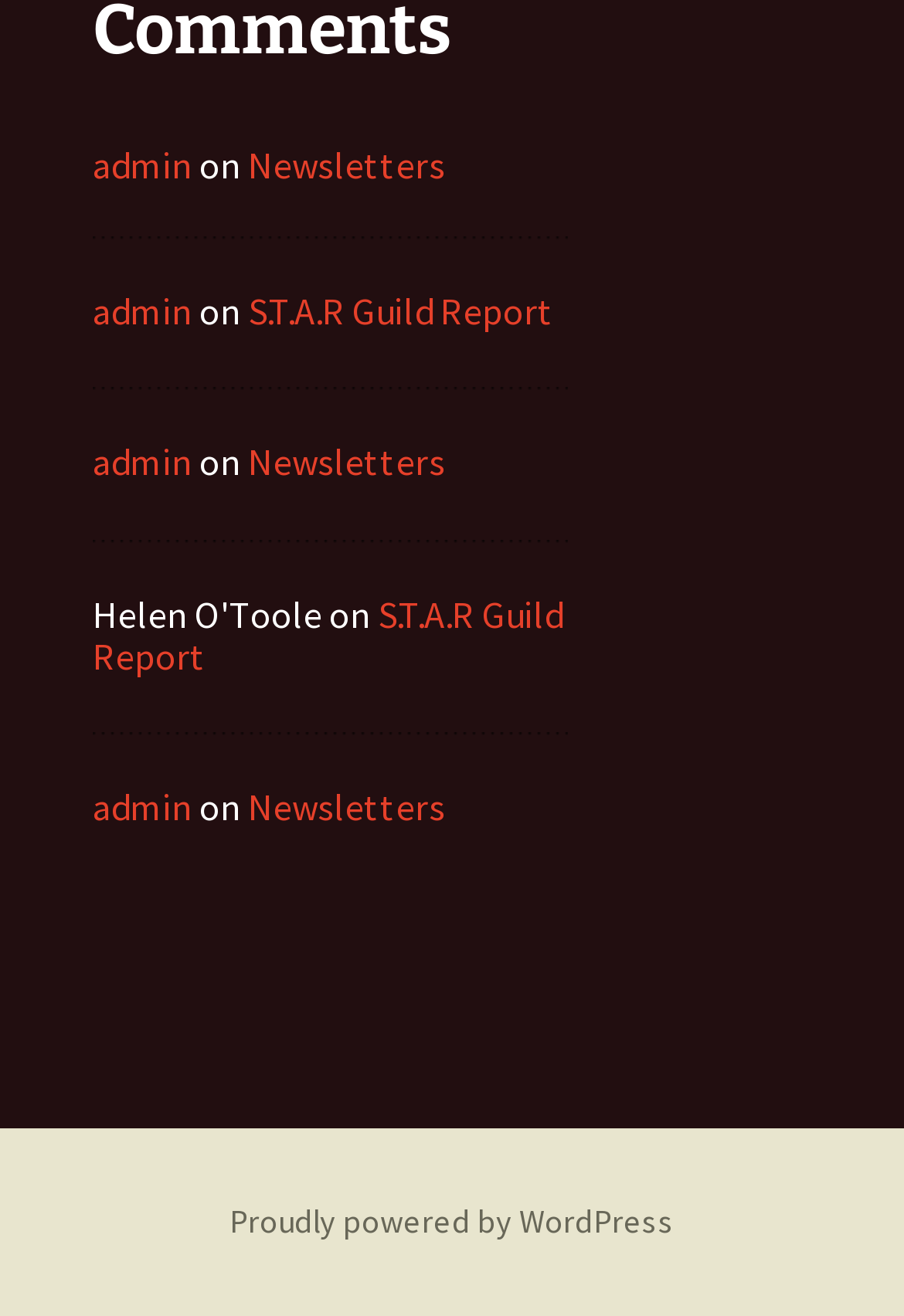Identify the bounding box of the UI element described as follows: "admin". Provide the coordinates as four float numbers in the range of 0 to 1 [left, top, right, bottom].

[0.103, 0.333, 0.213, 0.369]